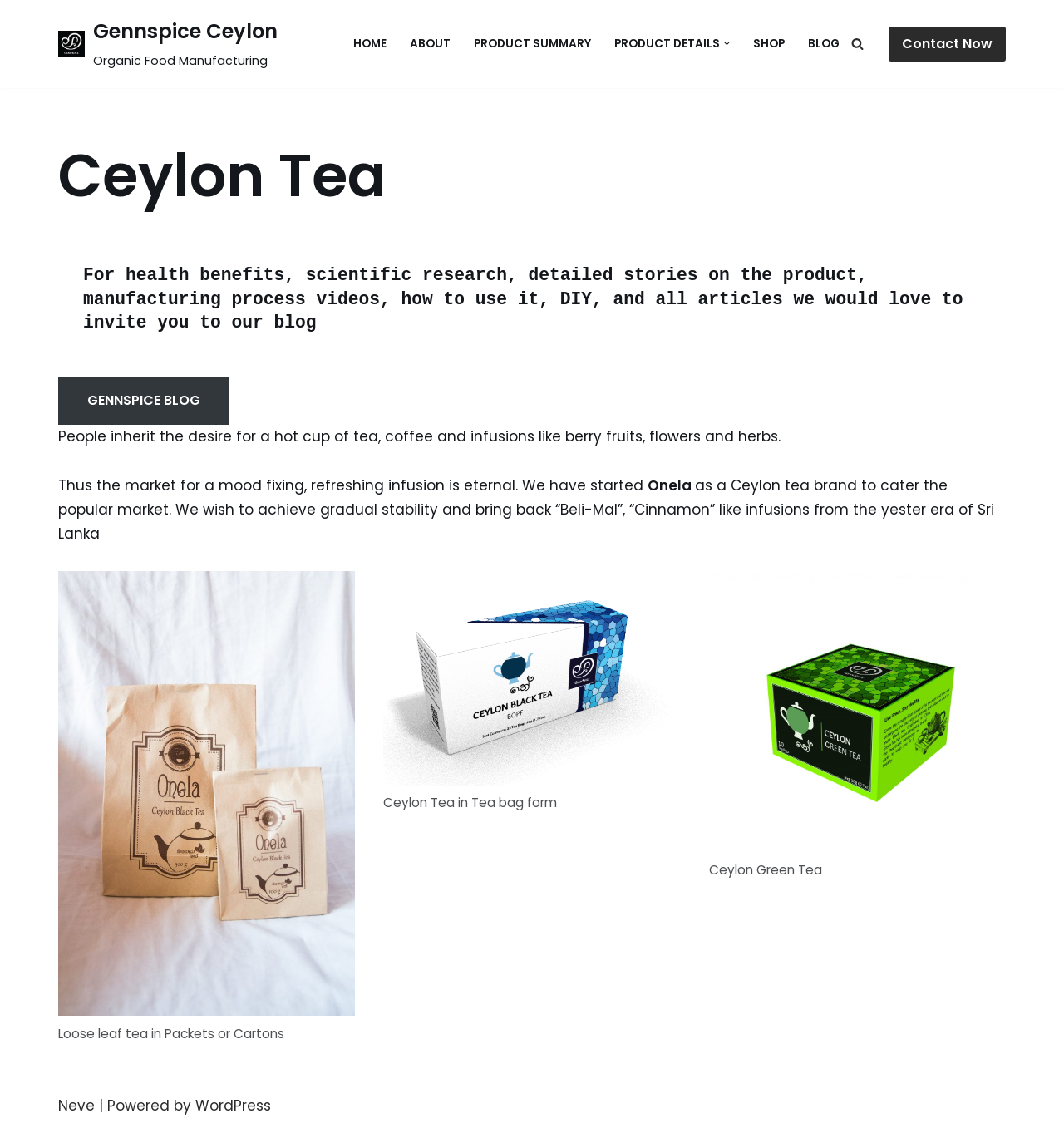Respond with a single word or phrase to the following question: How many figures are on the webpage?

3